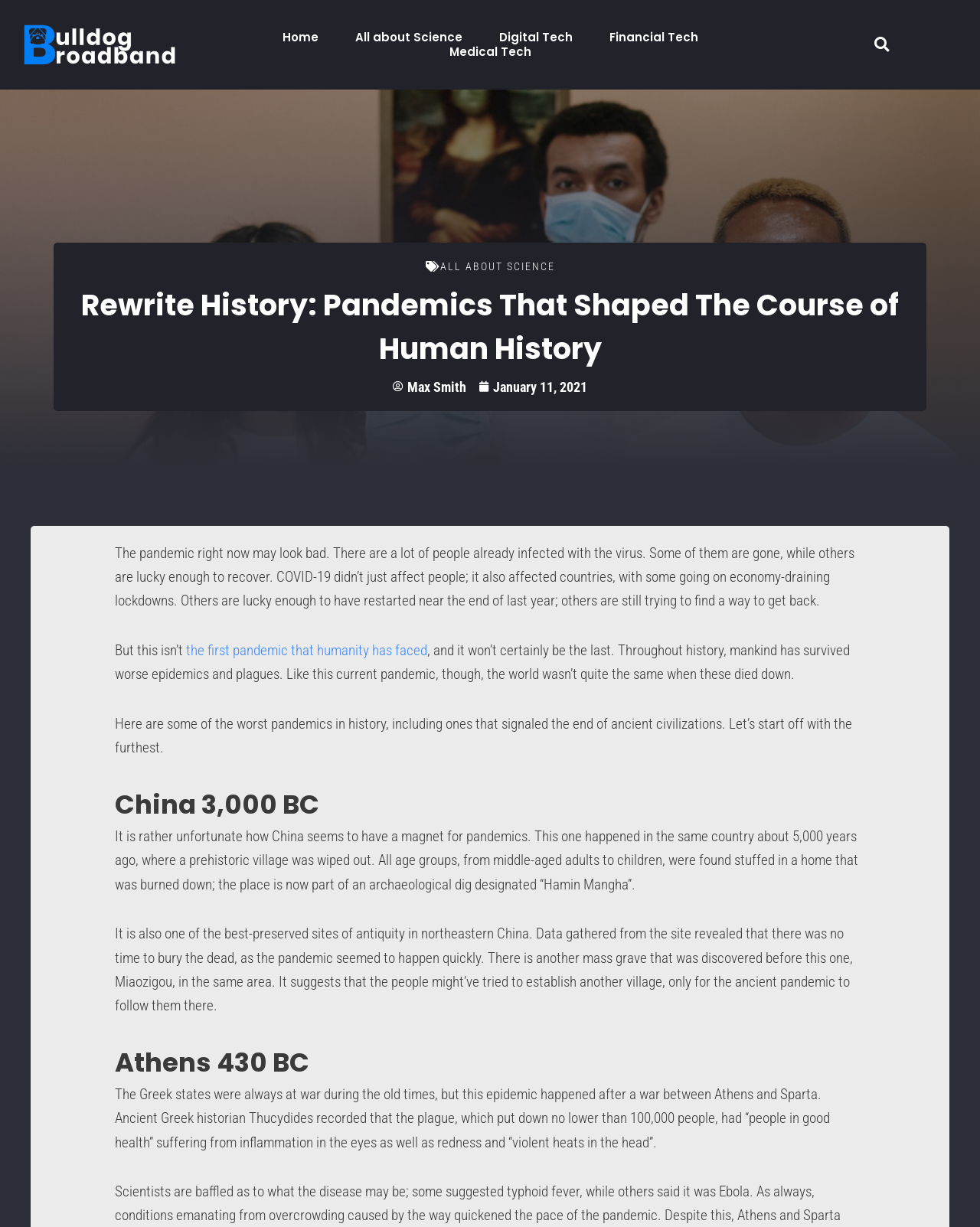What is the name of the ancient village in China where a pandemic occurred?
Please answer the question as detailed as possible based on the image.

The name of the ancient village is mentioned in the text as 'Hamin Mangha', which is an archaeological dig site in northeastern China where a prehistoric village was wiped out by a pandemic.